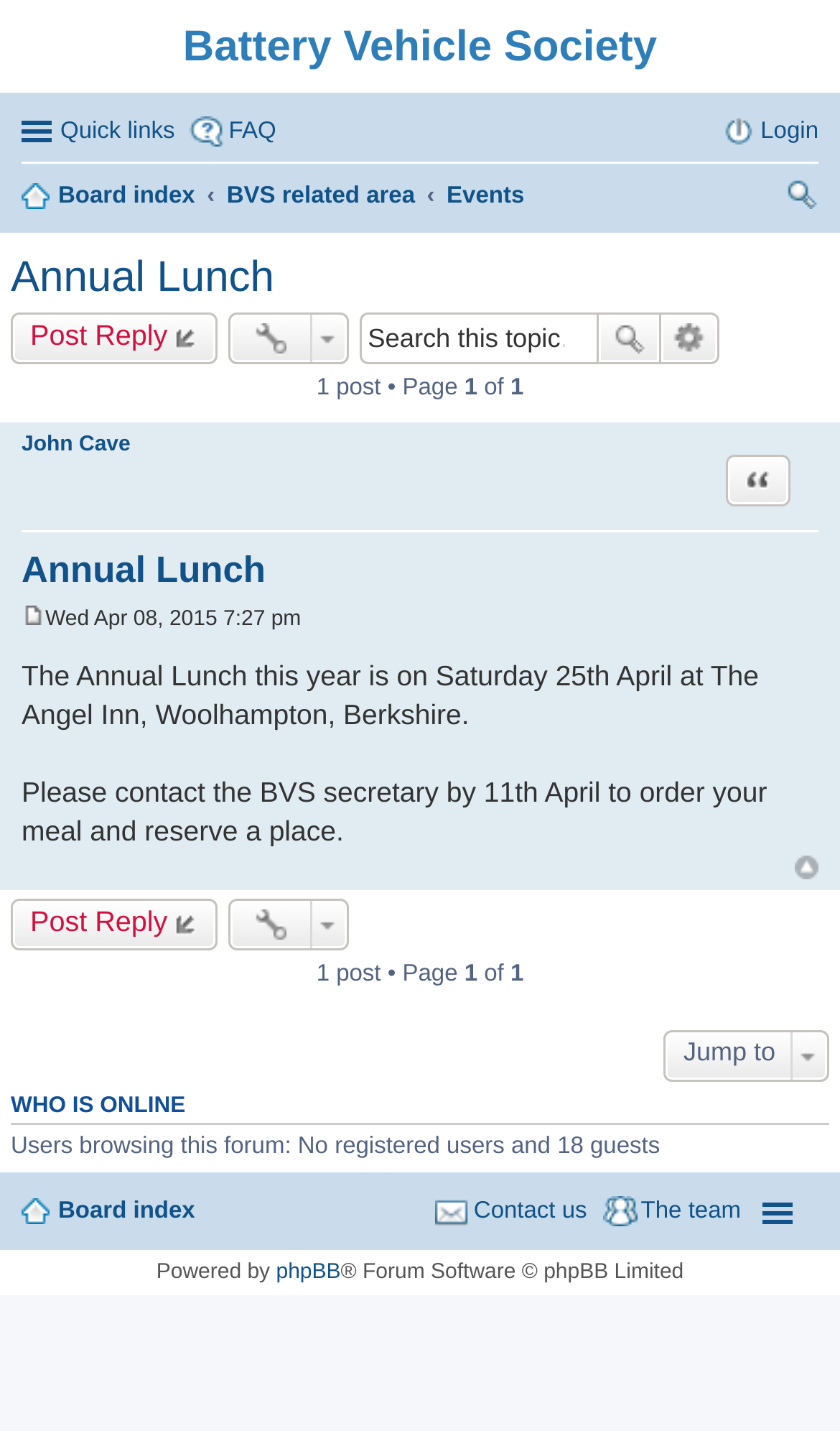How many posts are there in this topic?
Answer the question with a single word or phrase, referring to the image.

1 post